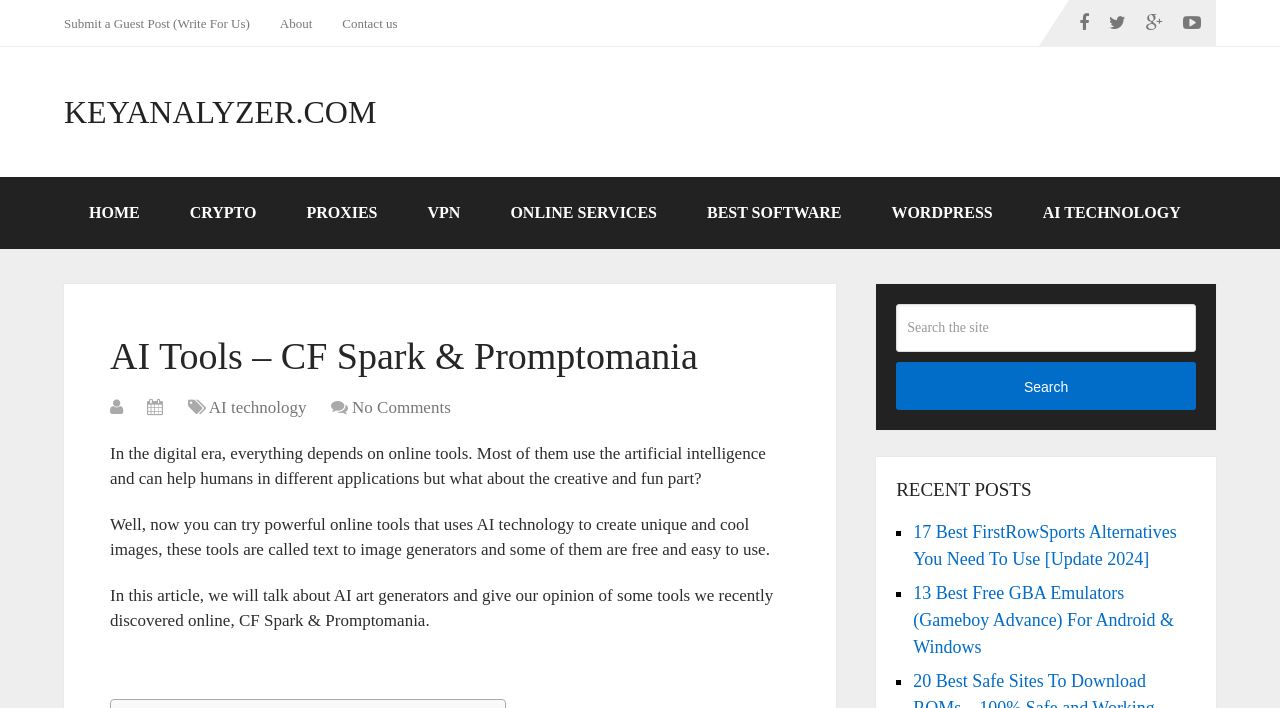Please analyze the image and provide a thorough answer to the question:
What type of articles are featured on the website?

Based on the 'Recent Posts' section, it appears that the website features articles that review and provide tutorials on various AI tools and software, such as text-to-image generators, GBA emulators, and more.